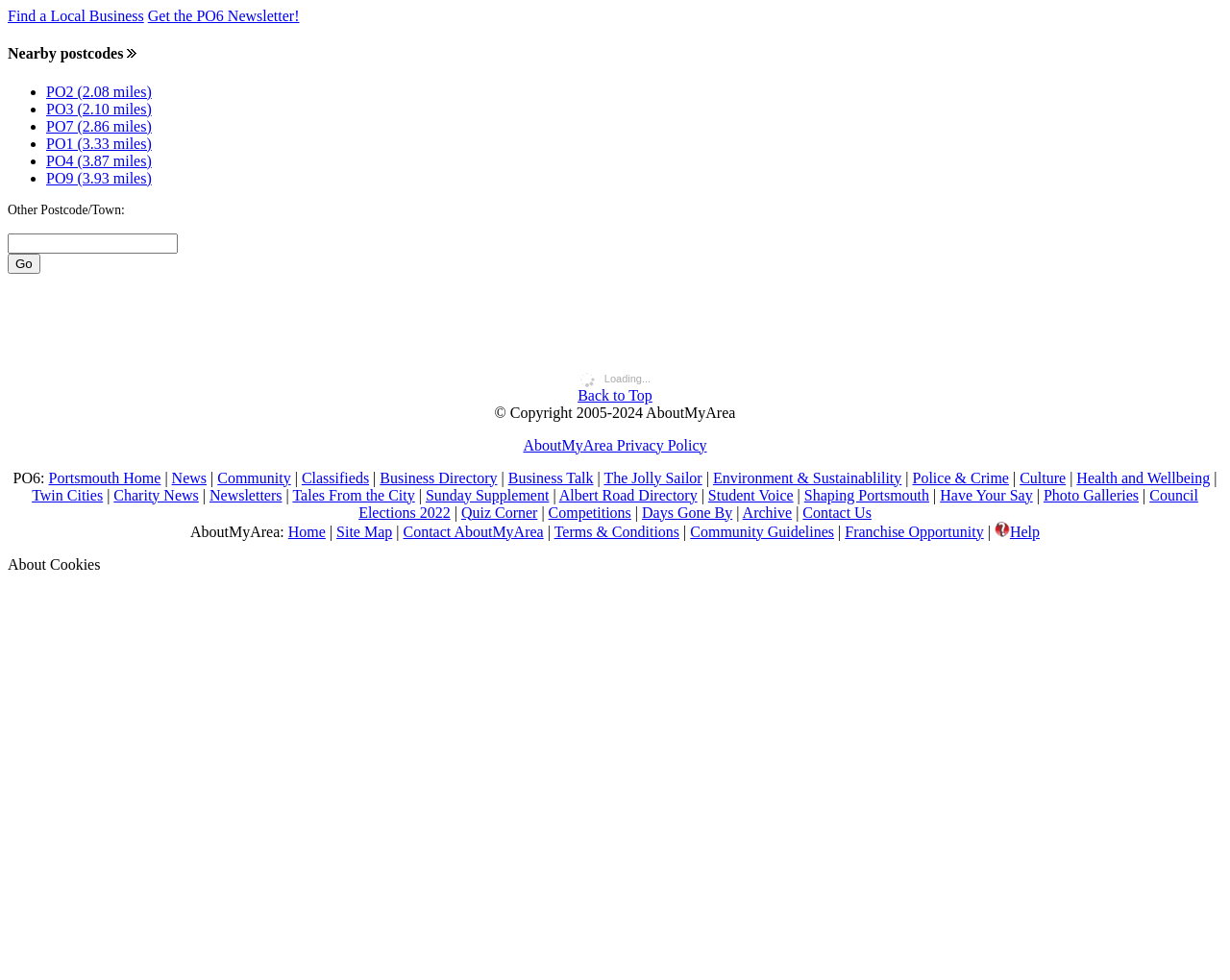Give the bounding box coordinates for the element described by: "Home".

None